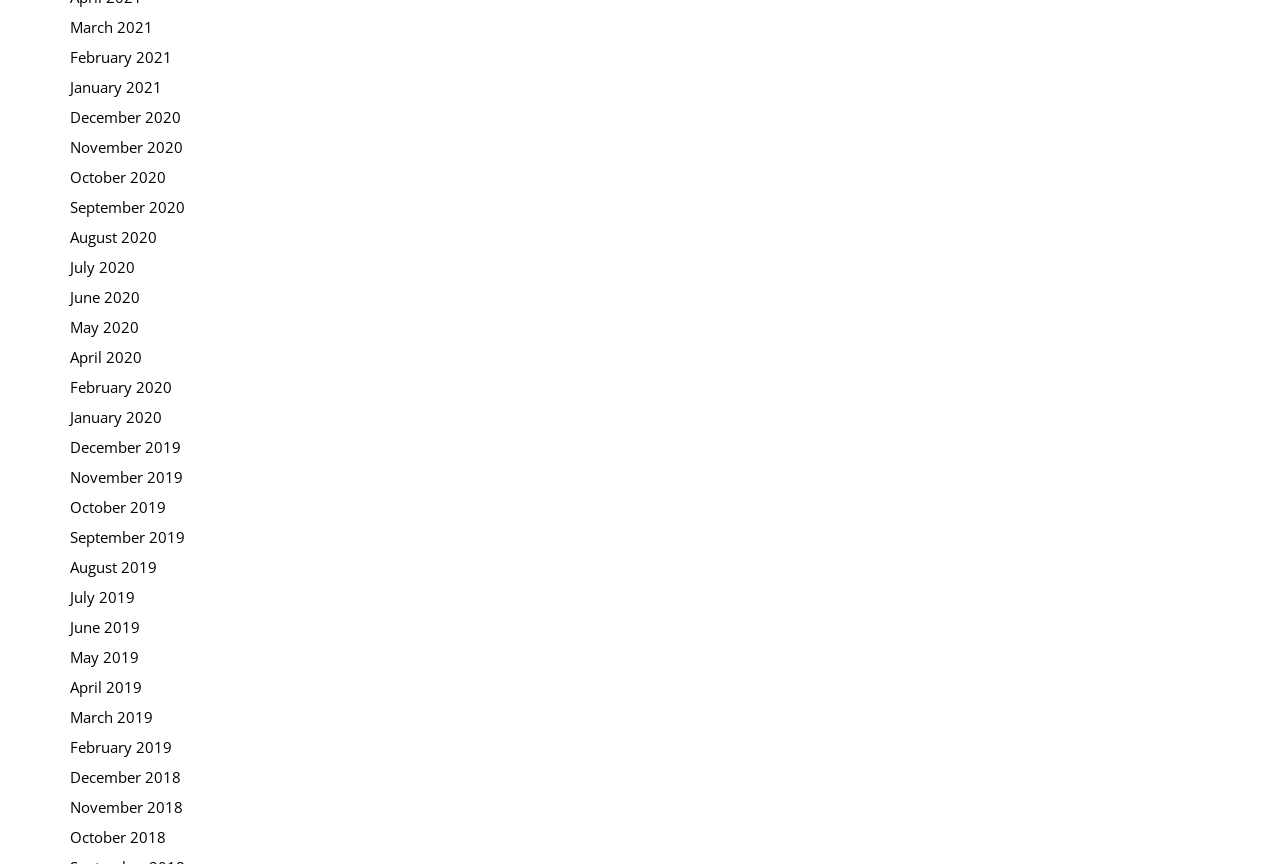Using the description "April 2019", predict the bounding box of the relevant HTML element.

[0.055, 0.783, 0.111, 0.806]